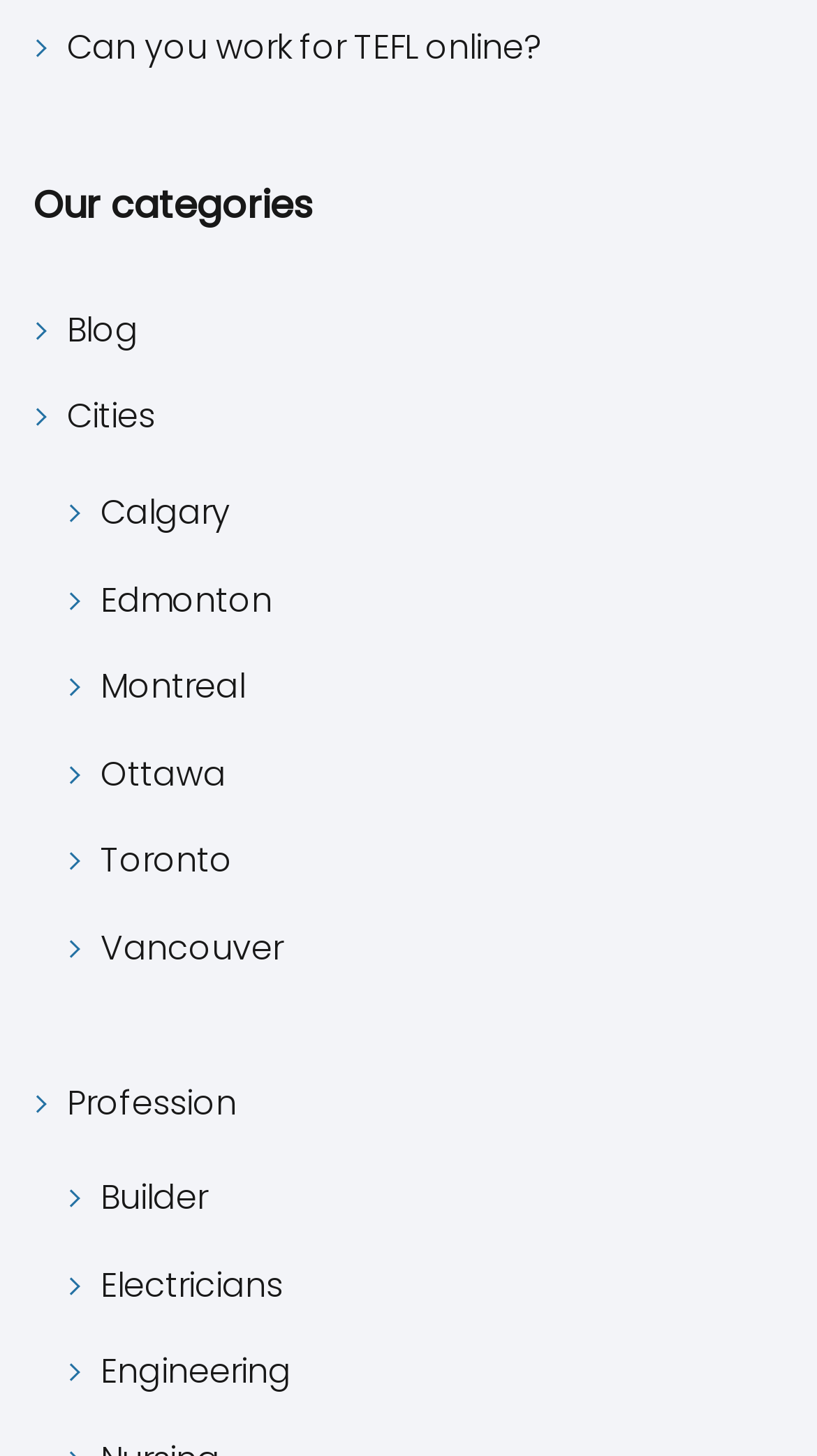Locate the bounding box coordinates of the element I should click to achieve the following instruction: "Search for something".

None